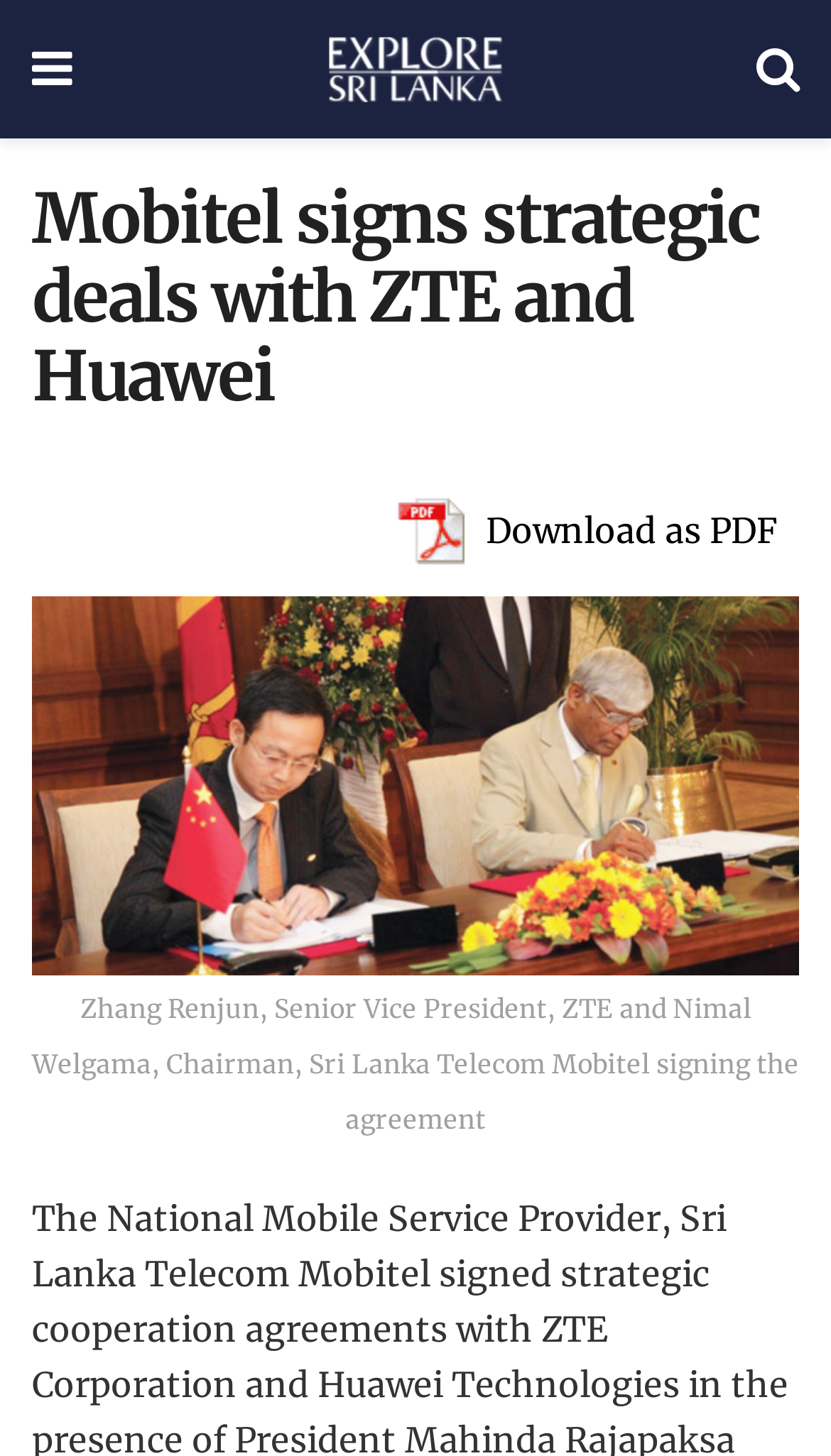What is the format of the downloadable file?
Refer to the image and answer the question using a single word or phrase.

PDF